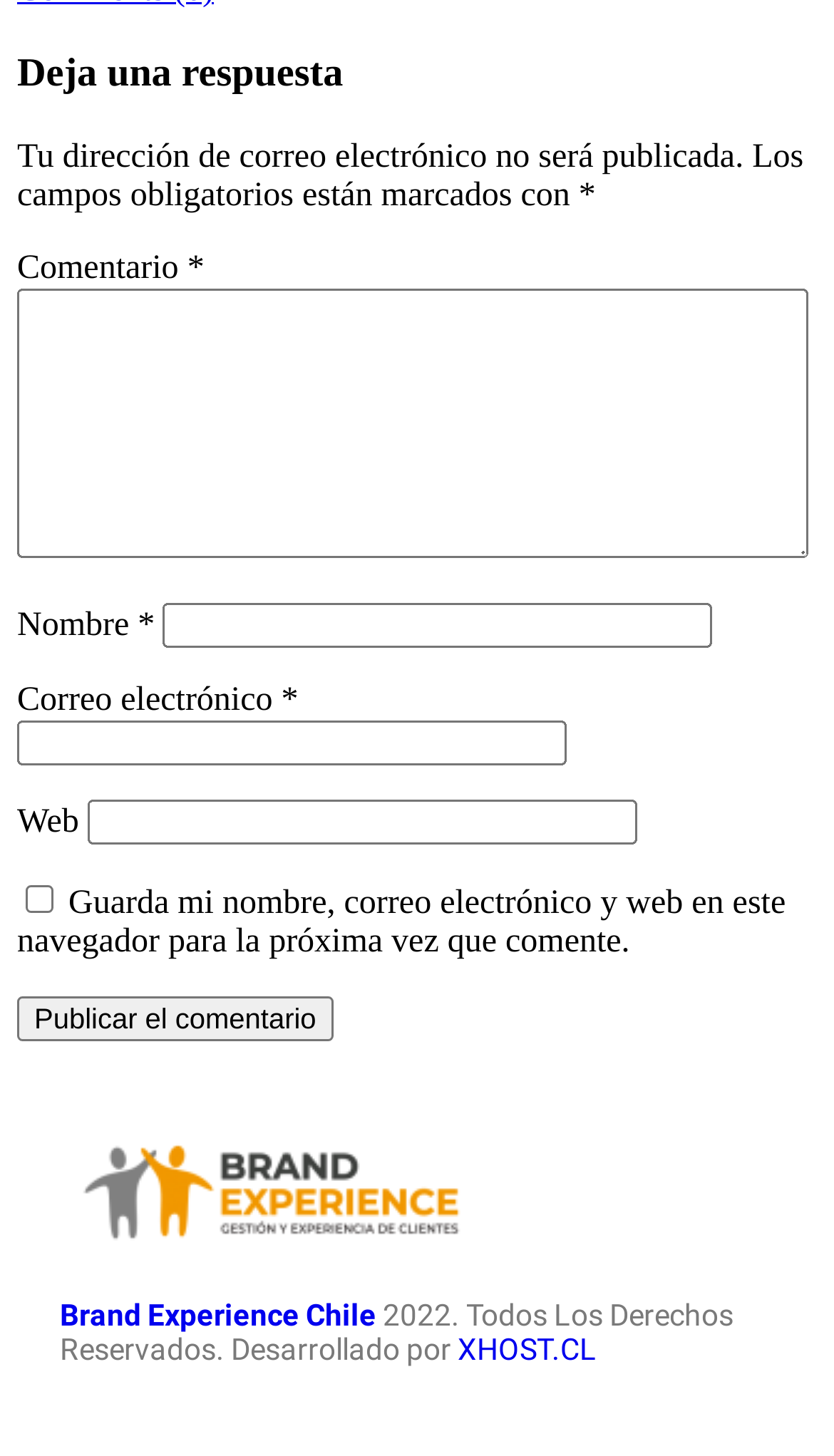Using the information shown in the image, answer the question with as much detail as possible: What is the developer of the website?

The text at the bottom of the page reads 'Desarrollado por XHOST.CL', indicating that XHOST.CL is the developer of the website.